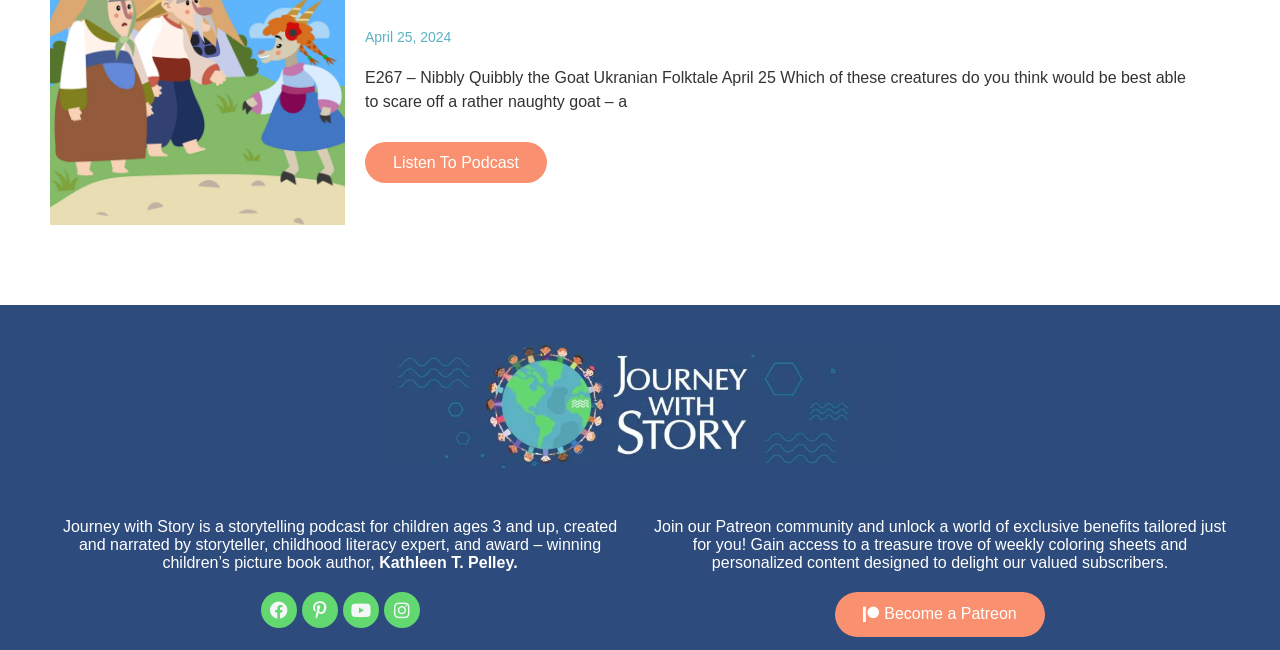Extract the bounding box for the UI element that matches this description: "Facebook".

[0.204, 0.911, 0.232, 0.966]